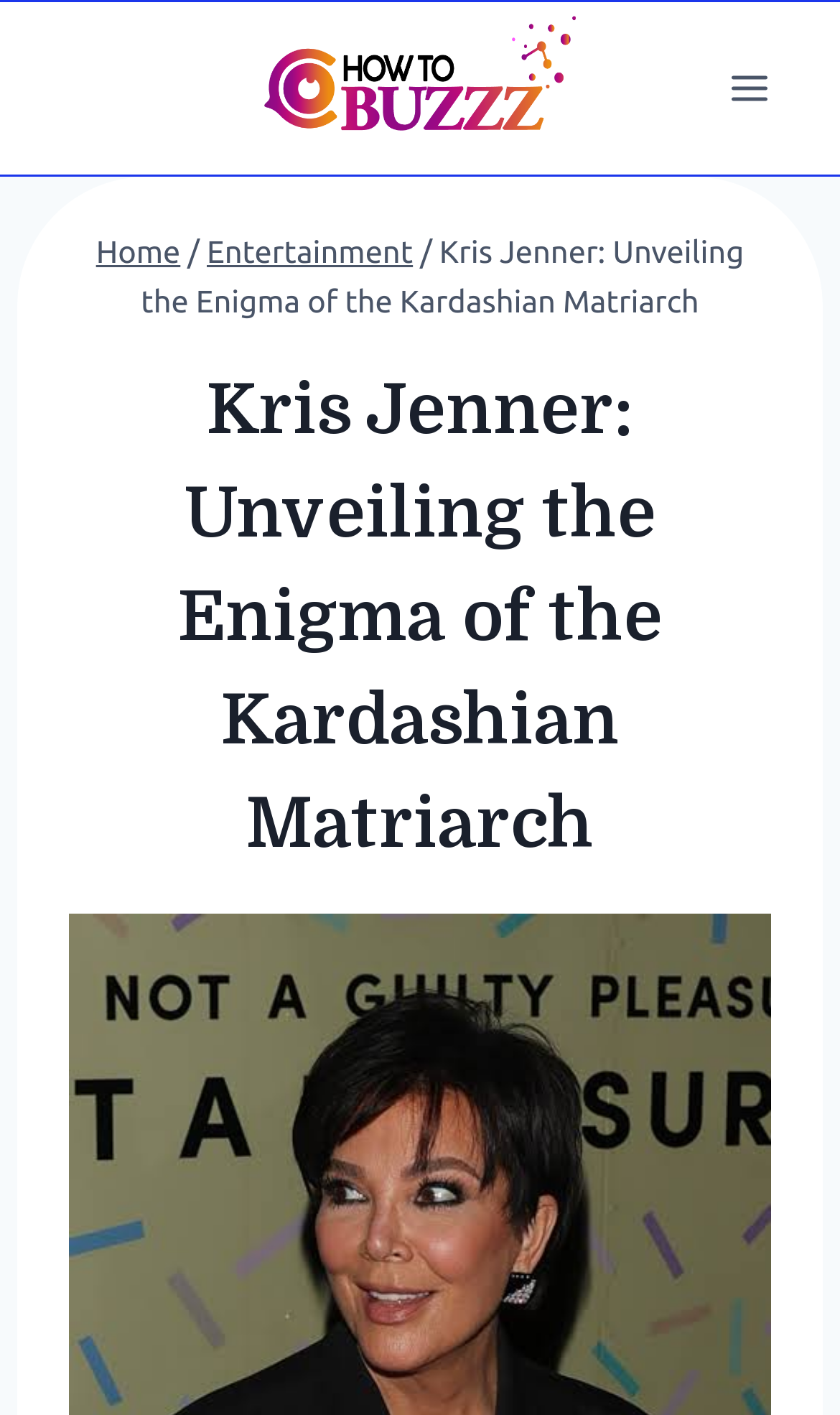Summarize the contents and layout of the webpage in detail.

The webpage is about Kris Jenner, the matriarch of the Kardashian-Jenner family. At the top left of the page, there is a link and an image with the text "How To Buzz", which appears to be the website's logo. To the right of the logo, there is a button labeled "Open menu" that is not currently expanded.

Below the logo and menu button, there is a header section that spans the width of the page. Within this section, there is a navigation menu labeled "Breadcrumbs" that contains three links: "Home", "Entertainment", and a link with the title of the article "Kris Jenner: Unveiling the Enigma of the Kardashian Matriarch". The links are separated by a forward slash, indicating a hierarchical structure.

Below the navigation menu, there is a heading element that repeats the title of the article, "Kris Jenner: Unveiling the Enigma of the Kardashian Matriarch". This heading takes up a significant portion of the page, suggesting that it is a prominent element.